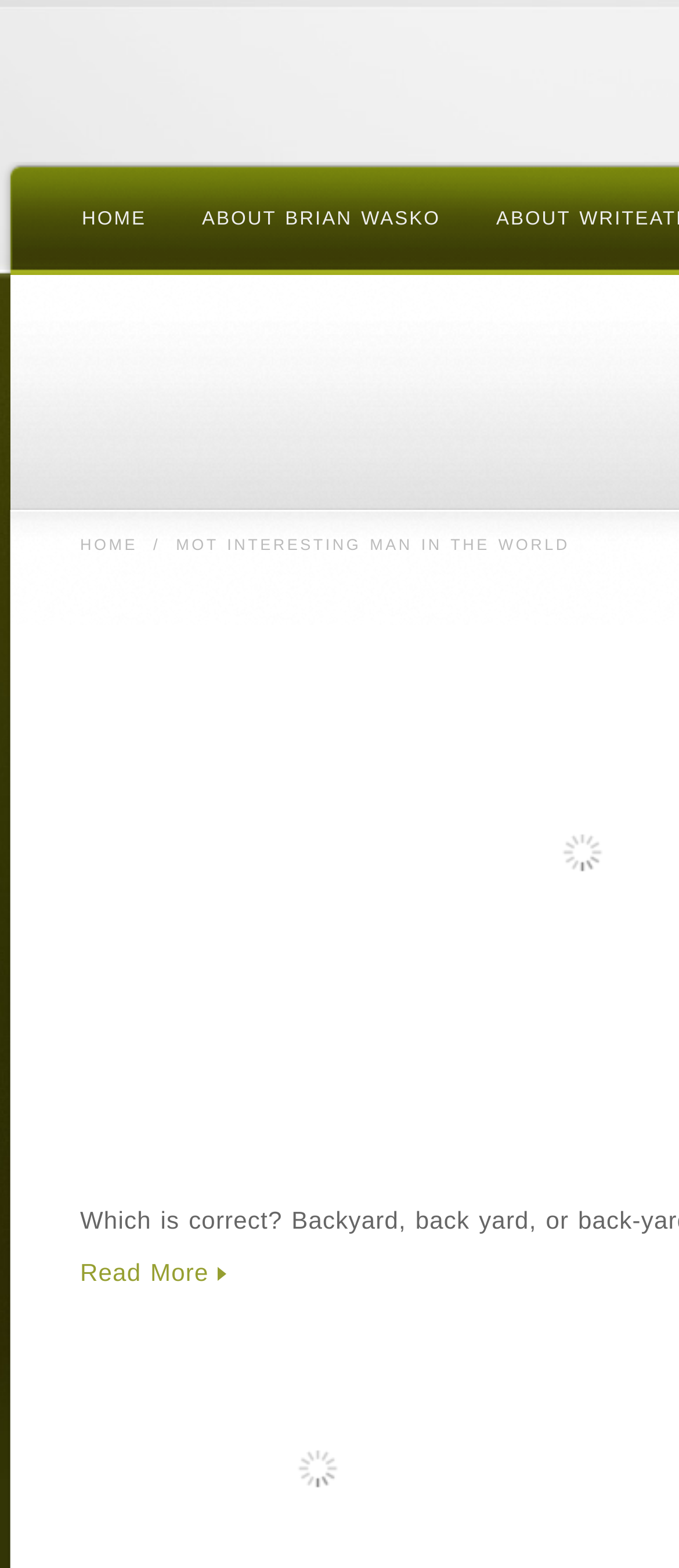What is the text above the first image?
Based on the image content, provide your answer in one word or a short phrase.

MOT INTERESTING MAN IN THE WORLD